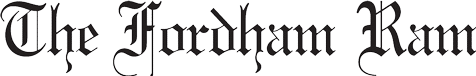What is the focus of the publication?
Look at the screenshot and give a one-word or phrase answer.

News and culture